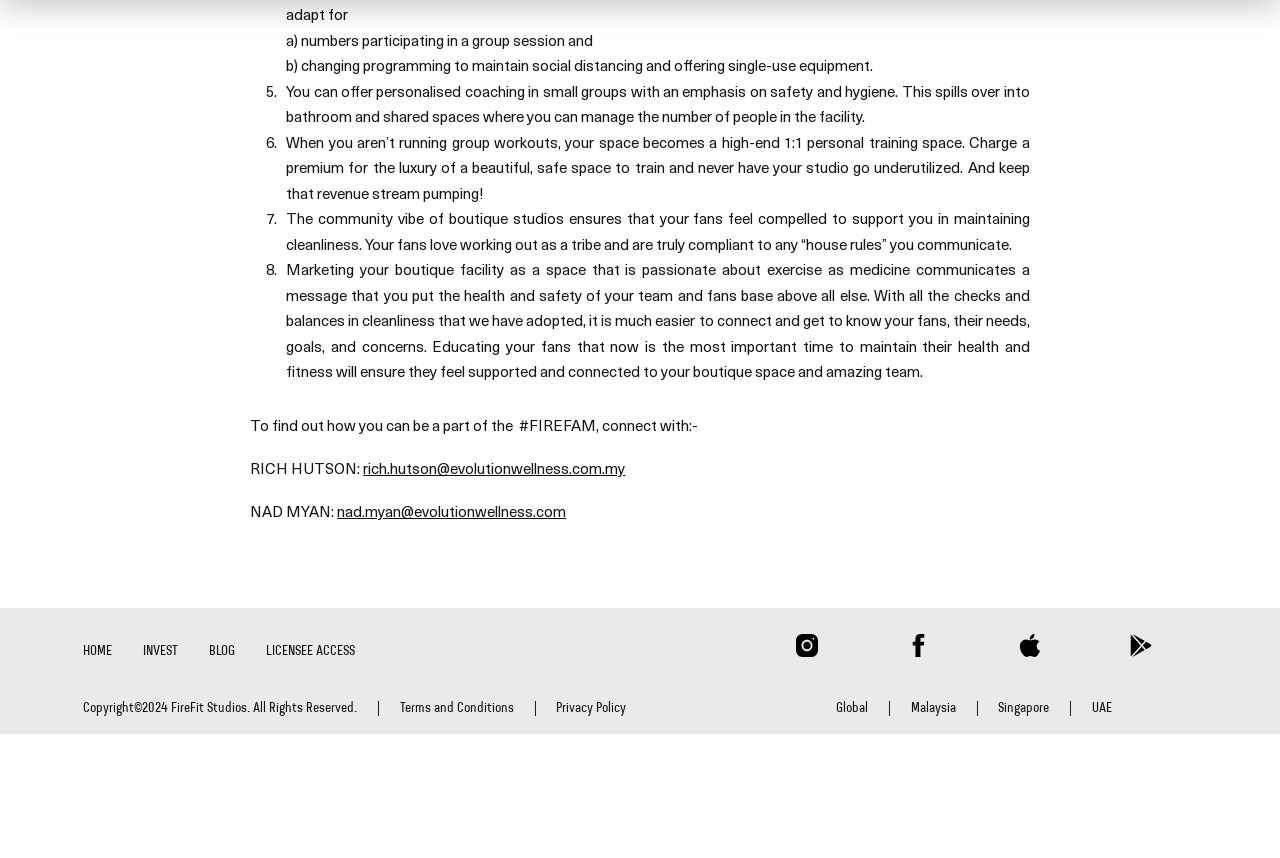Please identify the bounding box coordinates of the area that needs to be clicked to fulfill the following instruction: "Click HOME."

[0.065, 0.751, 0.088, 0.767]